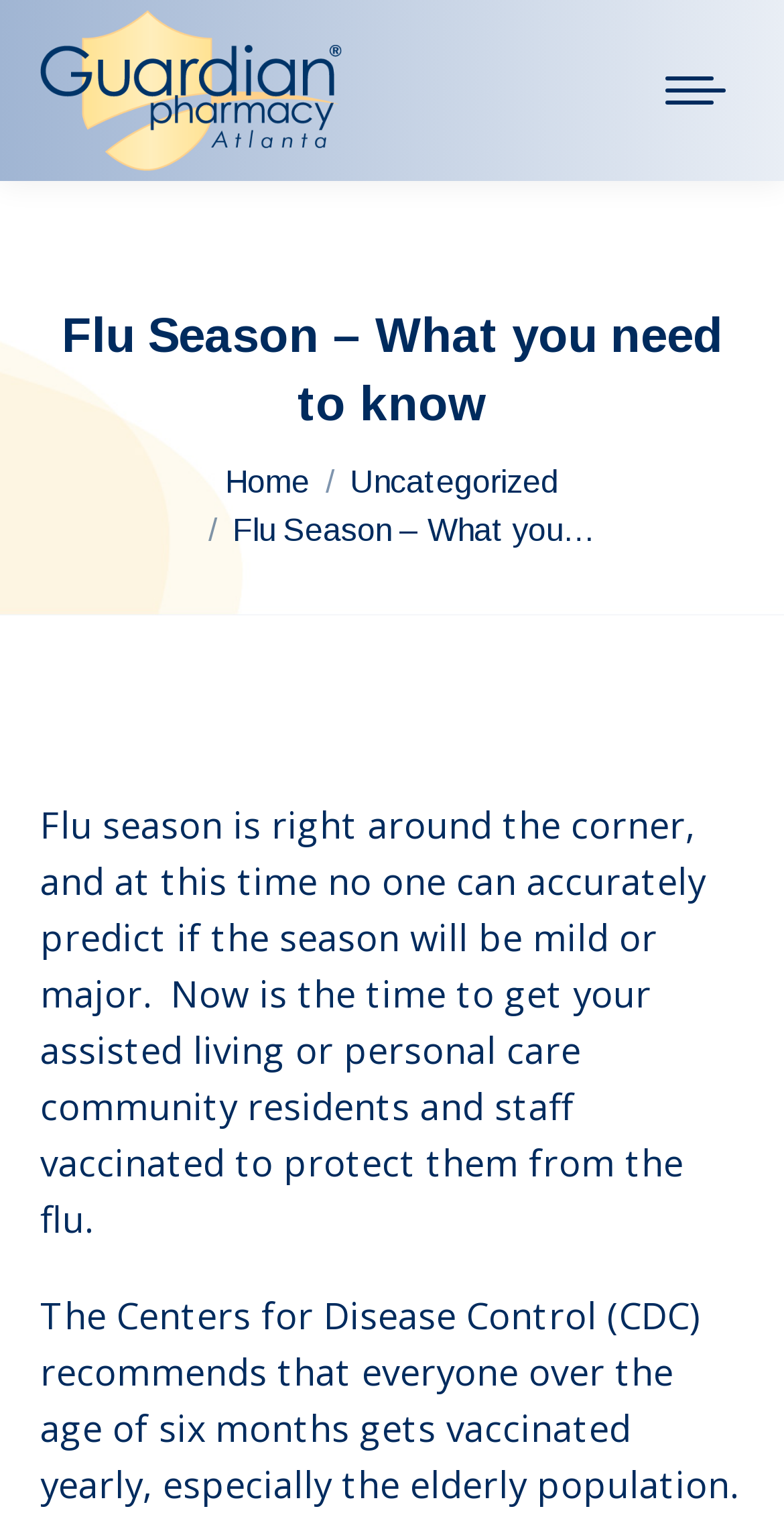What is the function of the 'Go to Top' link? From the image, respond with a single word or brief phrase.

To scroll to the top of the page